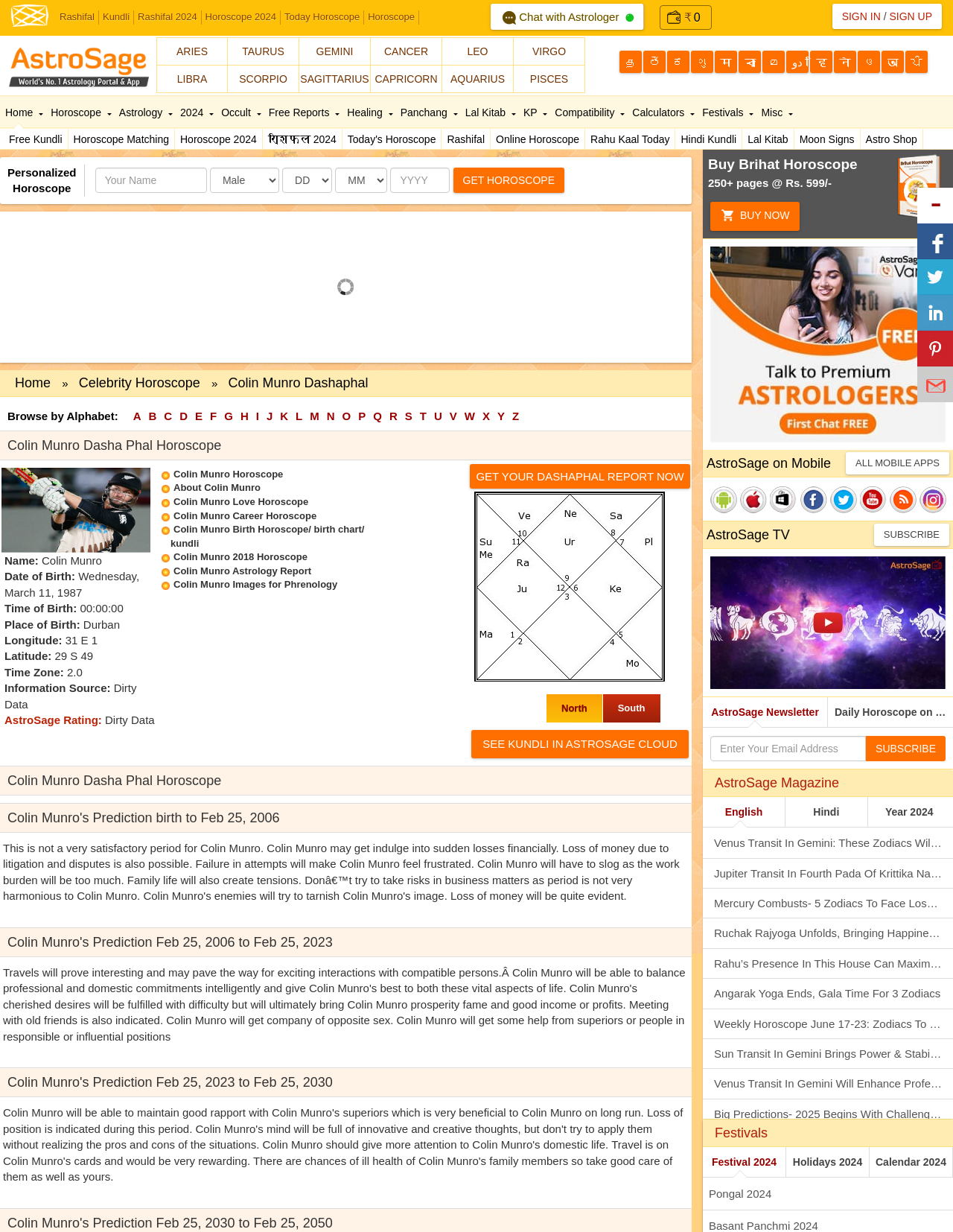Please provide a brief answer to the following inquiry using a single word or phrase:
What is the main topic of the links in the top navigation bar?

Astrology and horoscope